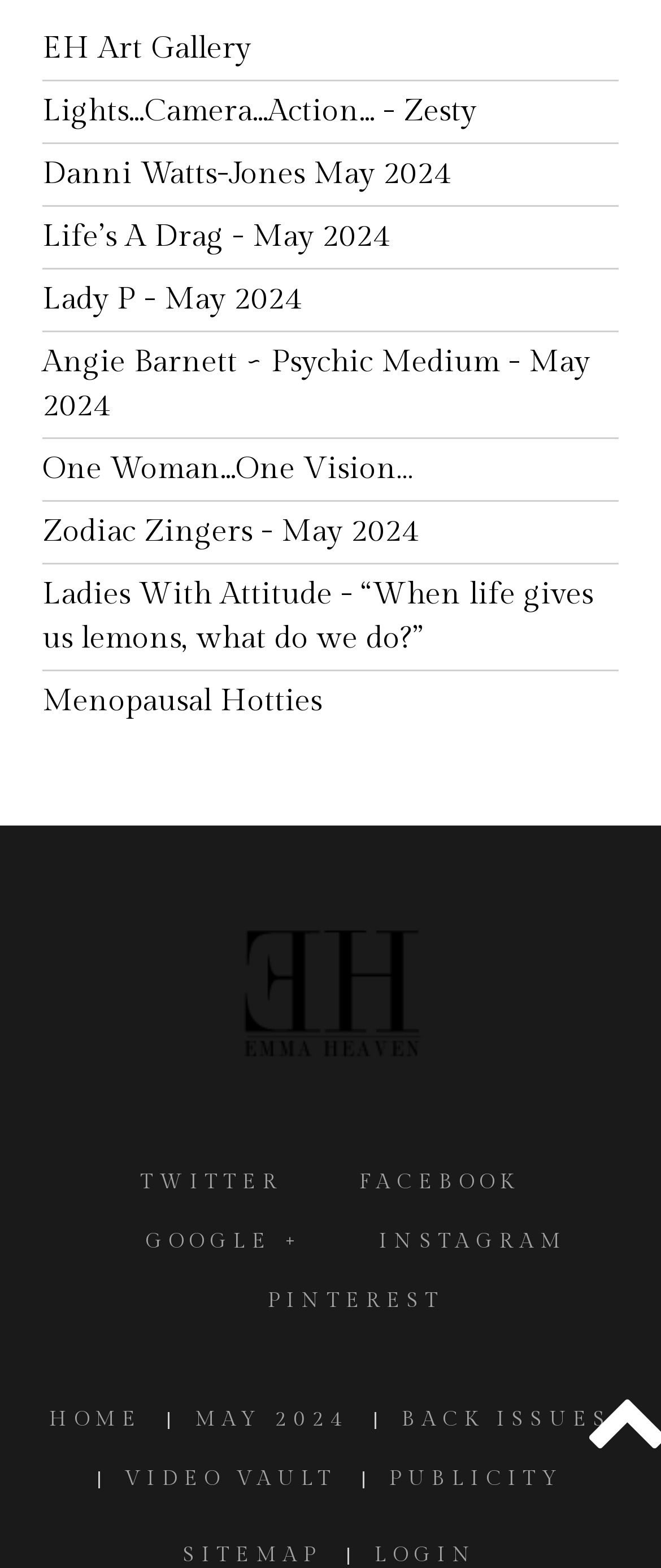What is the title of the event in May 2024 with a psychic medium?
Look at the image and answer with only one word or phrase.

Angie Barnett ~ Psychic Medium - May 2024